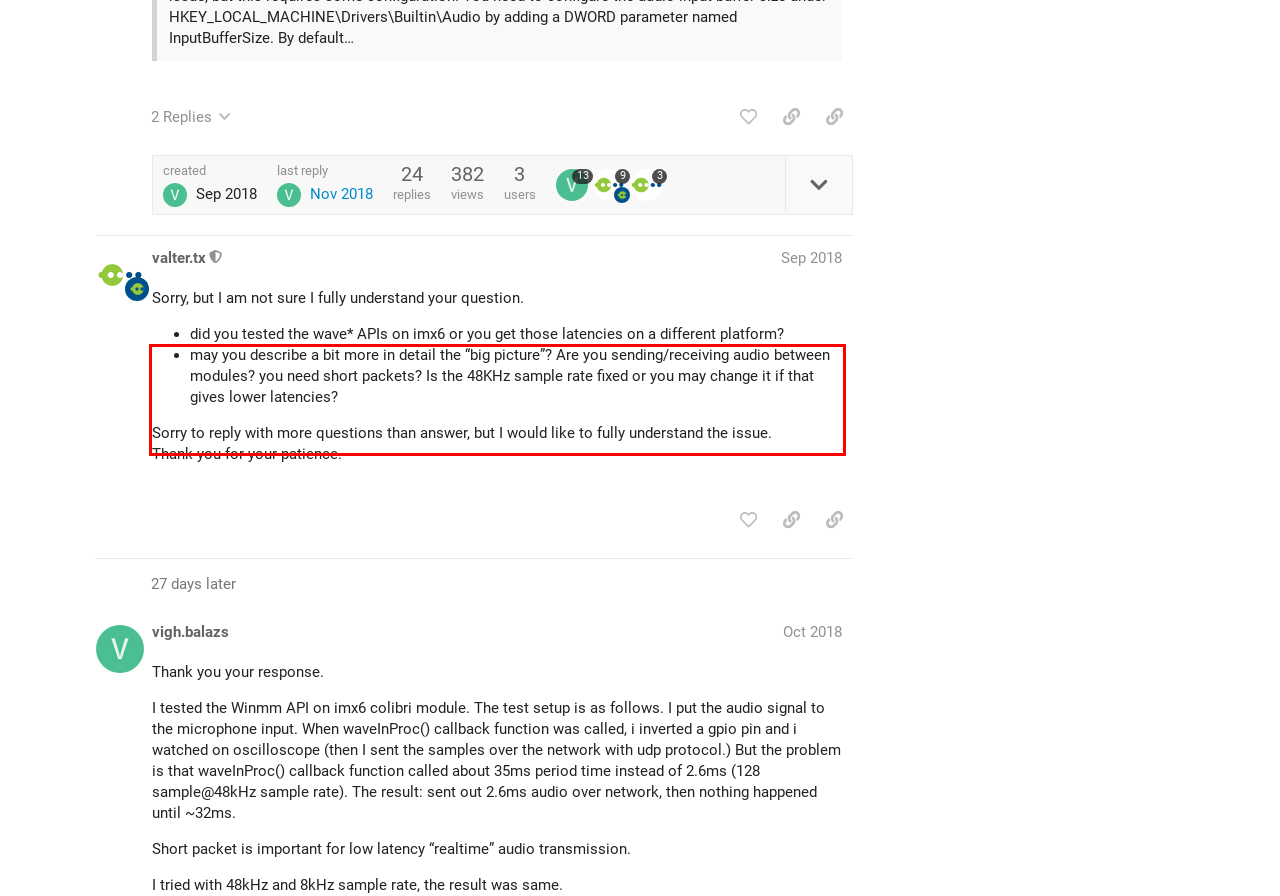Examine the webpage screenshot, find the red bounding box, and extract the text content within this marked area.

Also bootloader is set to v1.4b4? We did not change low-level initialization setting between the two releases, but it’s definitely something we may need to investigate. Did you select “power off” on the easy installer after having completed setup? I’ve seen some issues if the board is just powered off at that point.